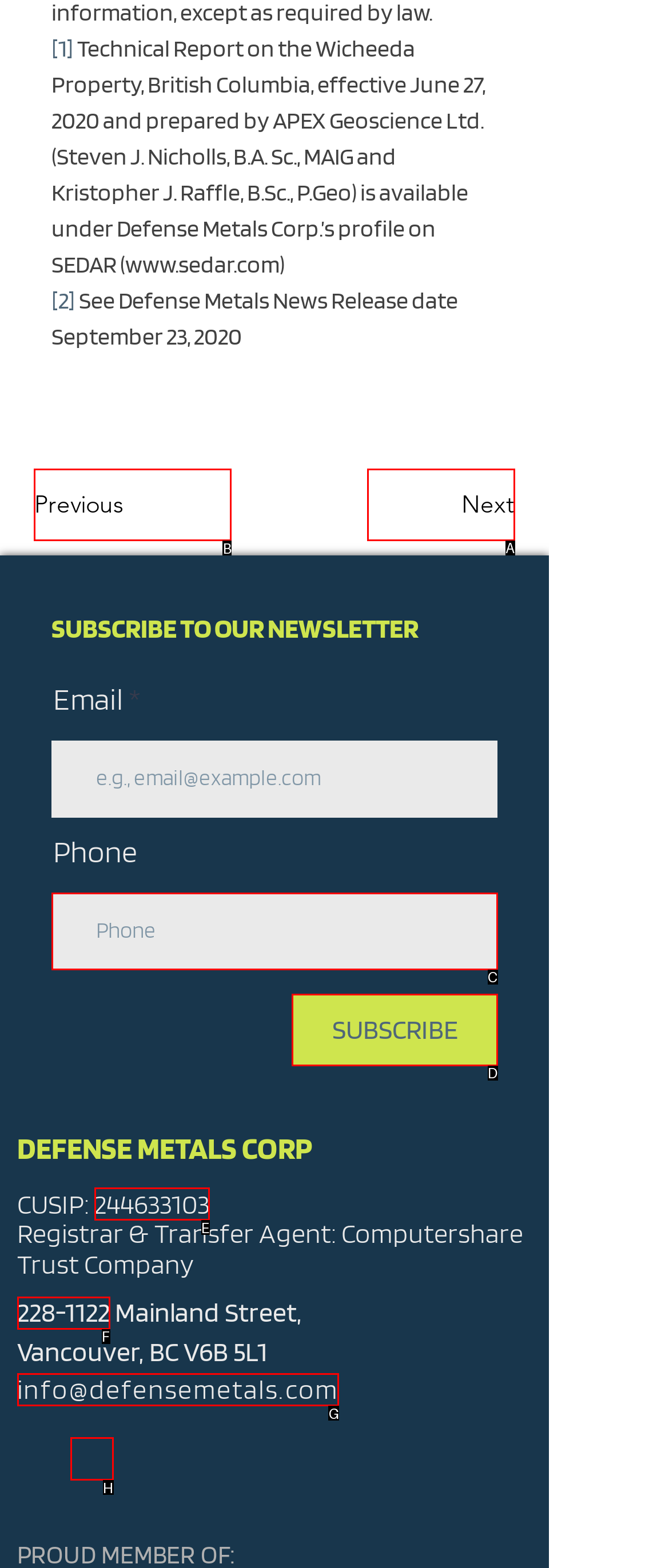Find the option you need to click to complete the following instruction: Click the Previous button
Answer with the corresponding letter from the choices given directly.

B